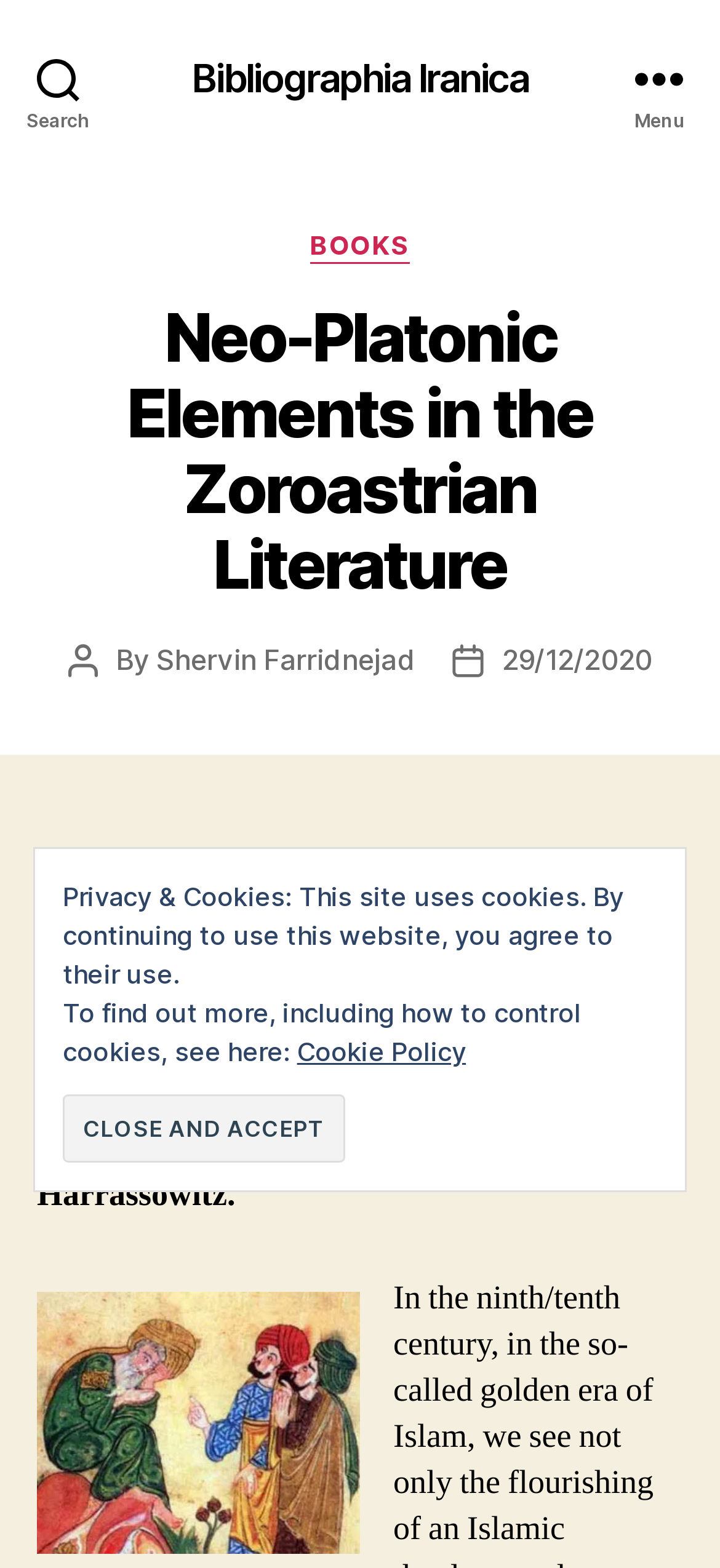What is the title of the book?
Based on the visual, give a brief answer using one word or a short phrase.

On the Question of Neo-Platonic Elements in the Zoroastrian Literature of the Ninth Century